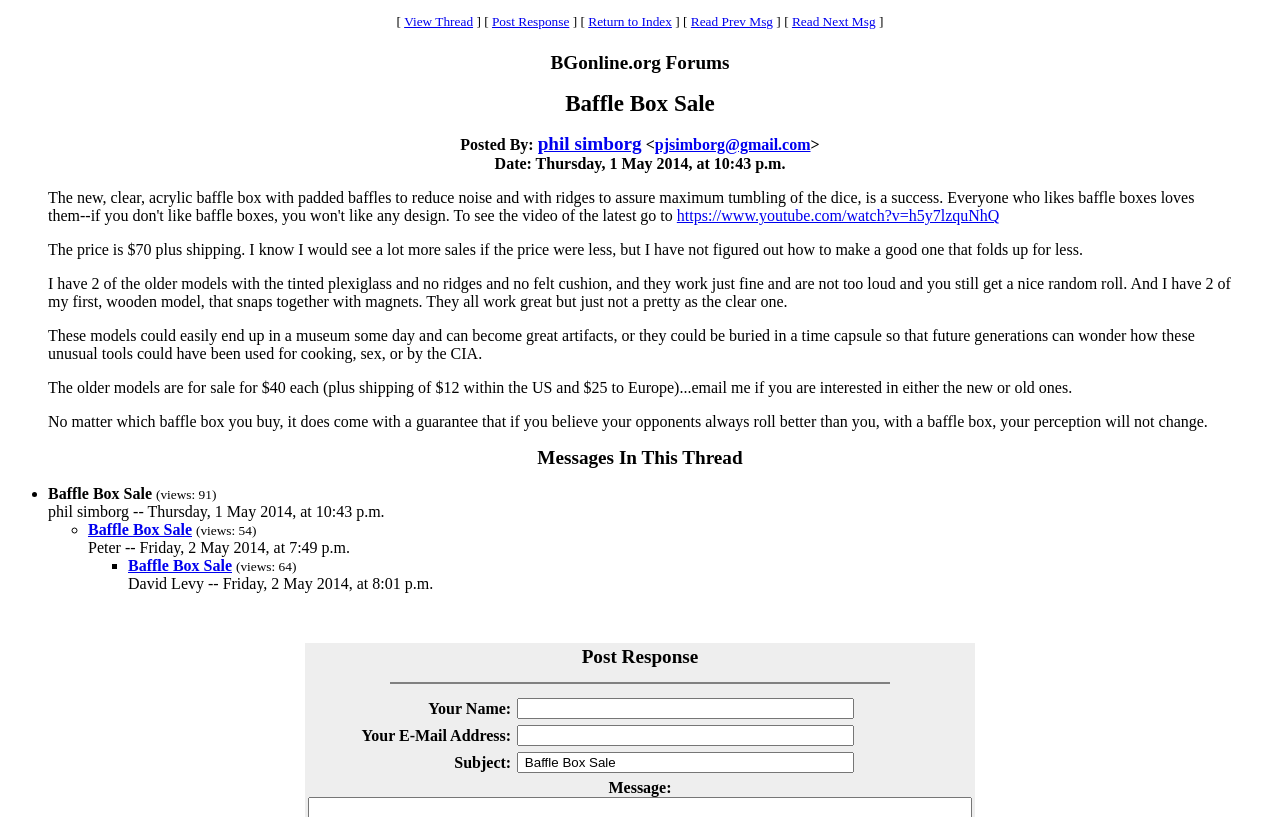What is the price of the new baffle box?
Refer to the image and provide a concise answer in one word or phrase.

$70 plus shipping